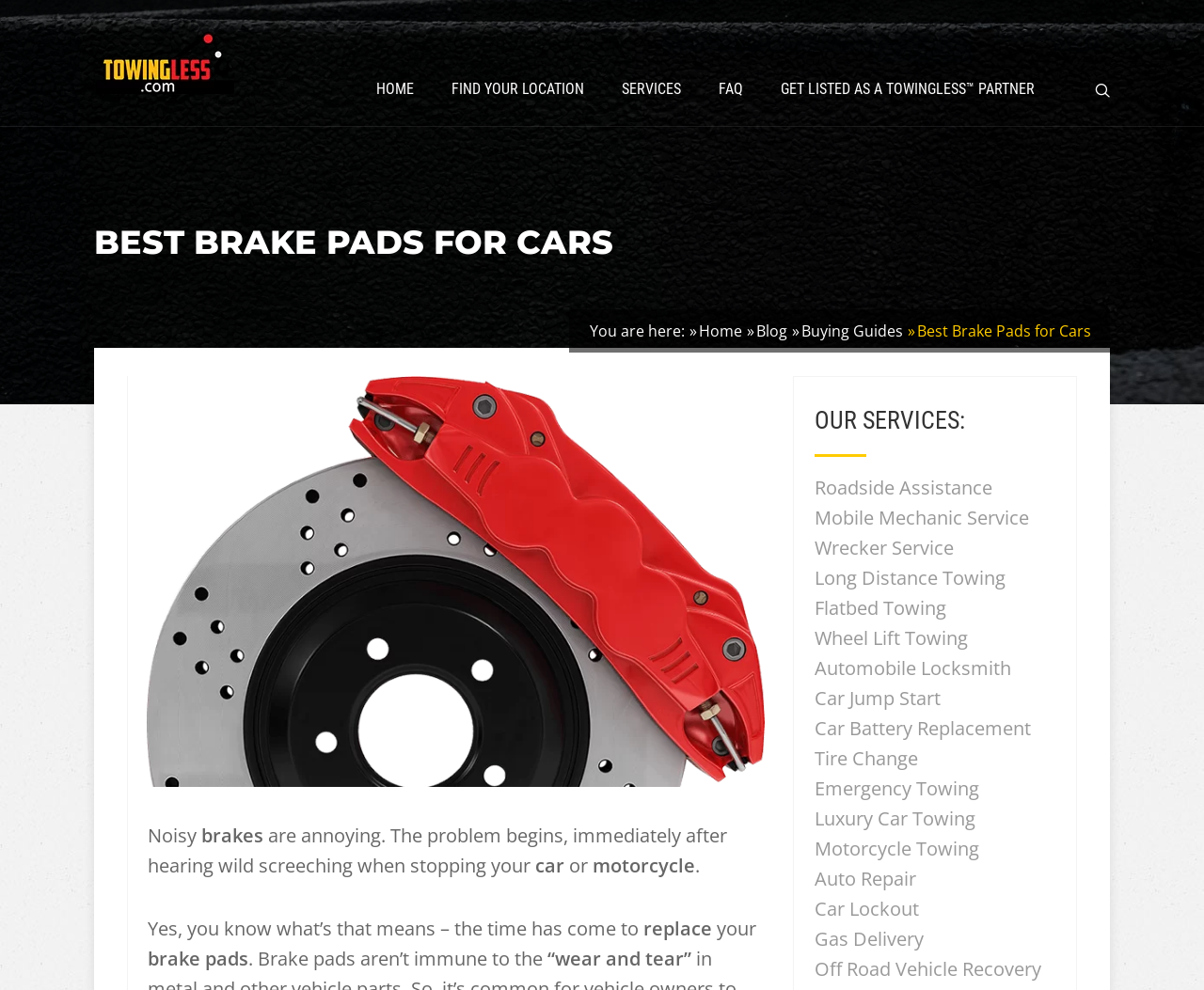Locate the bounding box coordinates of the element that should be clicked to fulfill the instruction: "Click on the 'HOME' link".

[0.312, 0.081, 0.344, 0.099]